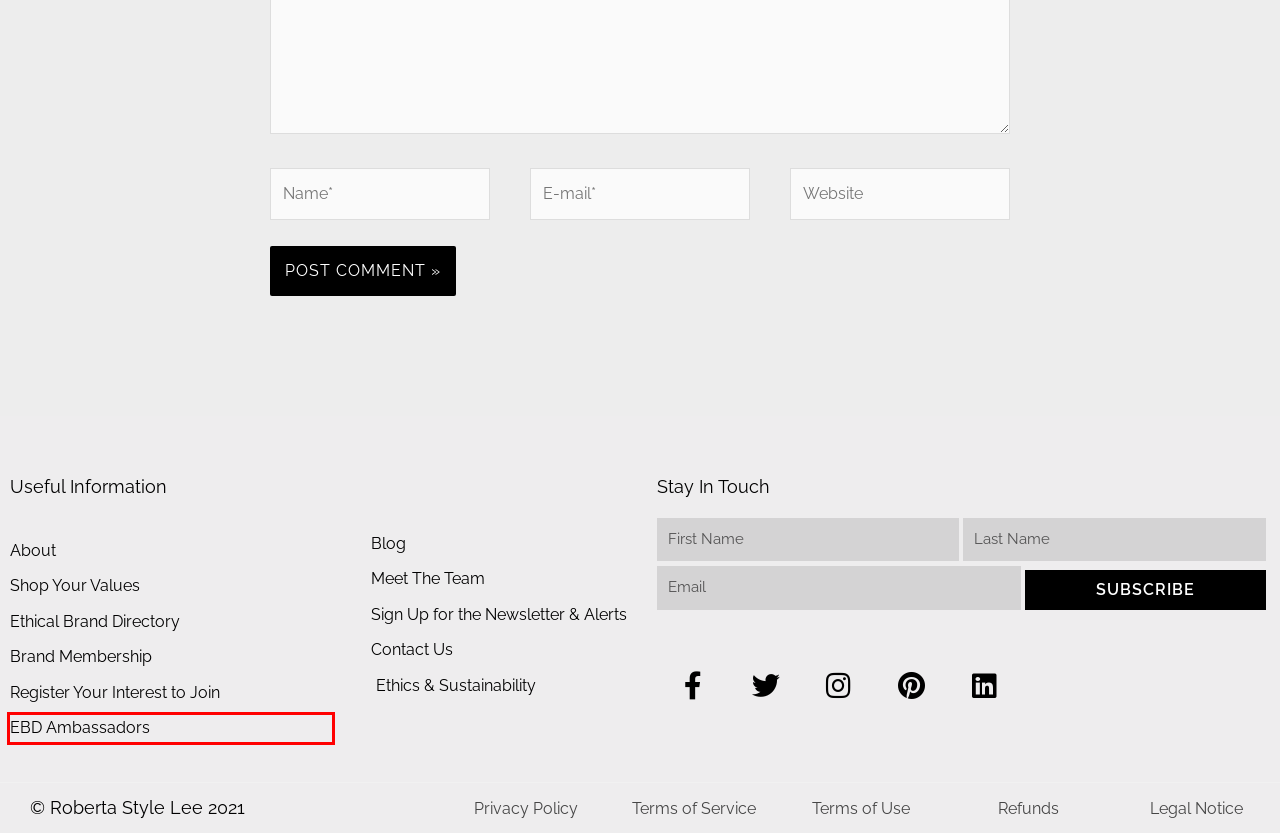You have a screenshot of a webpage with a red rectangle bounding box. Identify the best webpage description that corresponds to the new webpage after clicking the element within the red bounding box. Here are the candidates:
A. Latest Posts from Ethical Brand Directory
B. Find Ethical Brands Aligned with Your Values | Ethical Brand Directory
C. Privacy Policy | Ethical Brand Directory
D. Terms of Use | Ethical Brand Directory
E. Refunds | Ethical Brand Directory
F. Meet our Brand Ambassadors at Ethical Brand Directory
G. Legal Notice | Ethical Brand Directory
H. Terms of Service | Ethical Brand Directory

F